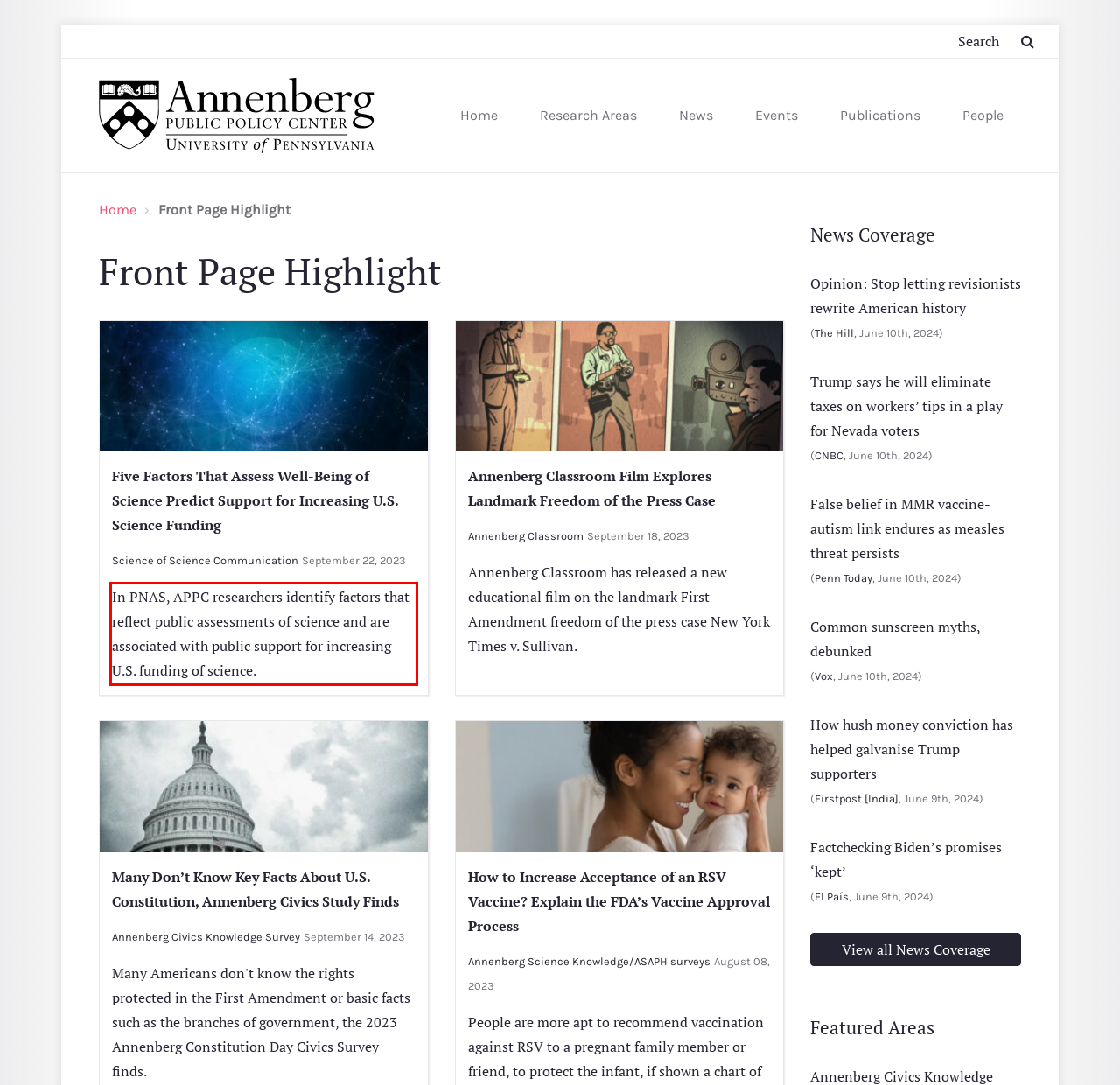Given a screenshot of a webpage with a red bounding box, please identify and retrieve the text inside the red rectangle.

In PNAS, APPC researchers identify factors that reflect public assessments of science and are associated with public support for increasing U.S. funding of science.